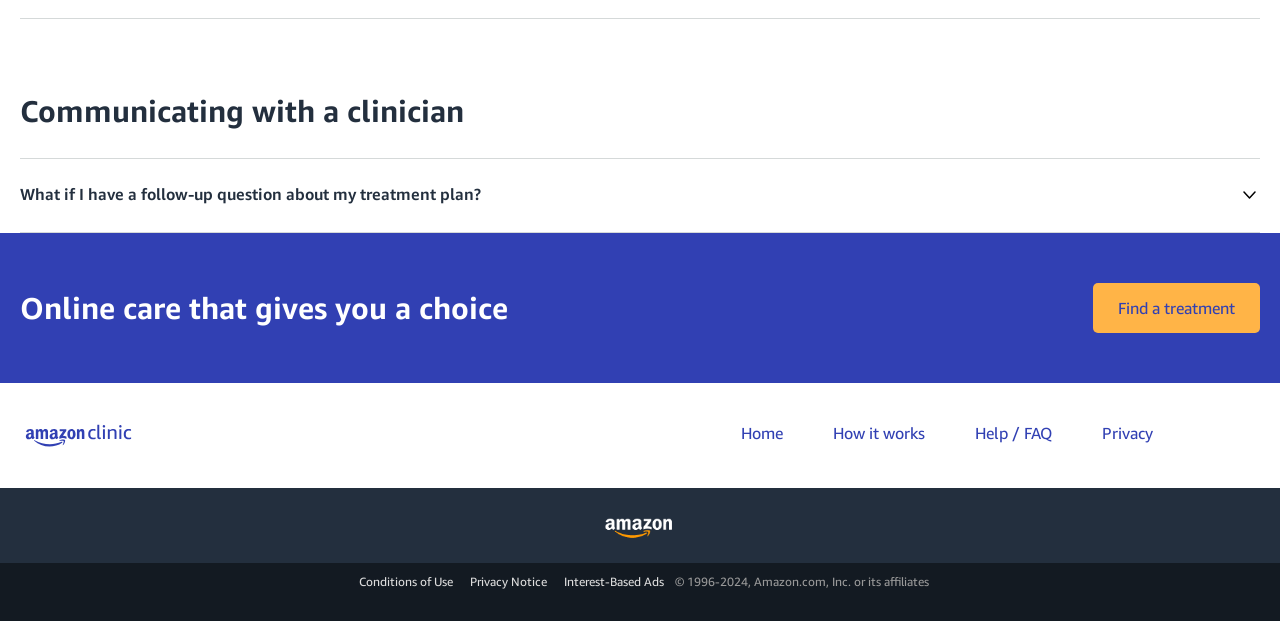Provide the bounding box coordinates of the HTML element this sentence describes: "Conditions of Use". The bounding box coordinates consist of four float numbers between 0 and 1, i.e., [left, top, right, bottom].

[0.275, 0.924, 0.359, 0.948]